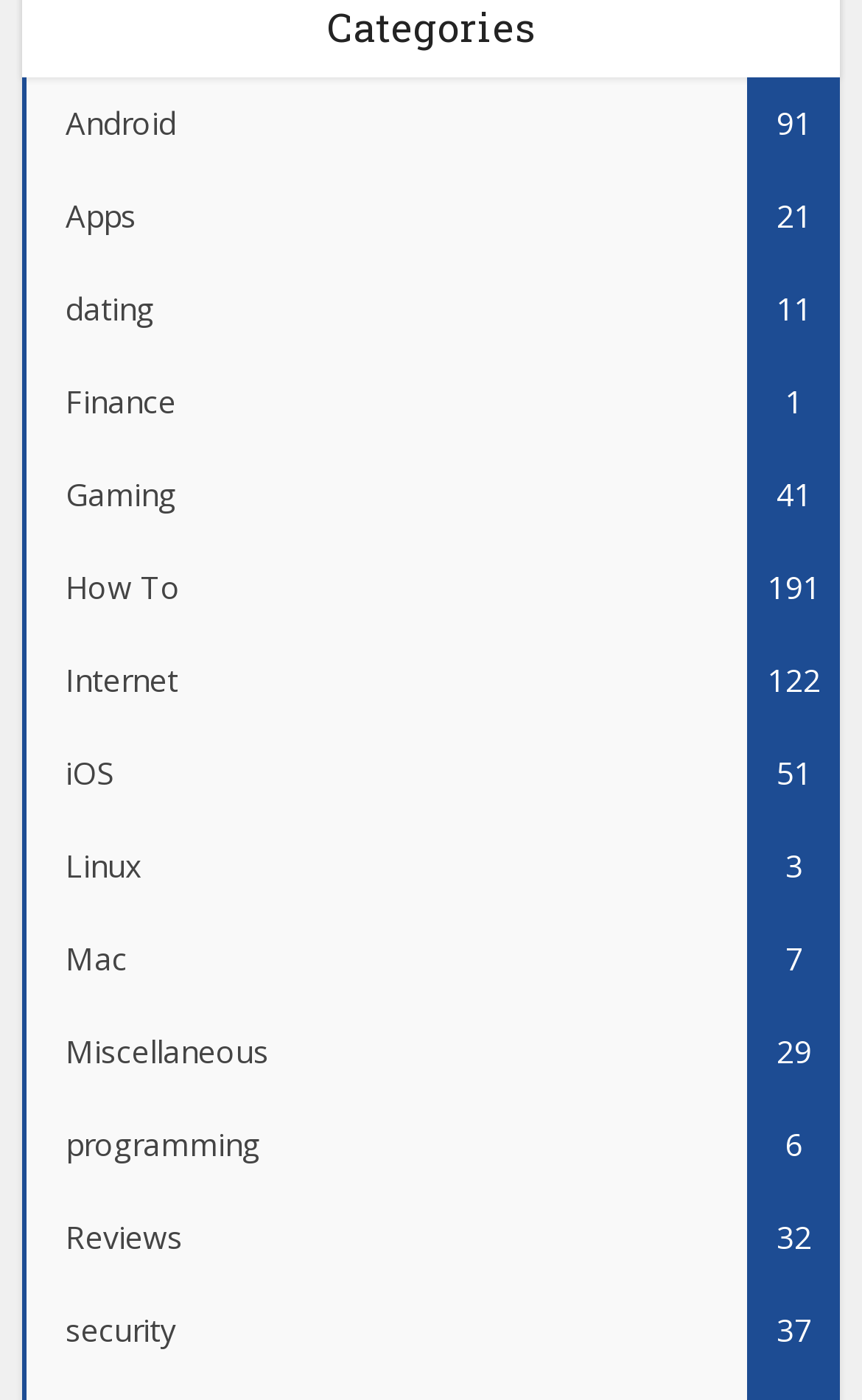Locate the bounding box coordinates of the clickable area to execute the instruction: "Click on the Android link". Provide the coordinates as four float numbers between 0 and 1, represented as [left, top, right, bottom].

[0.025, 0.056, 0.975, 0.122]